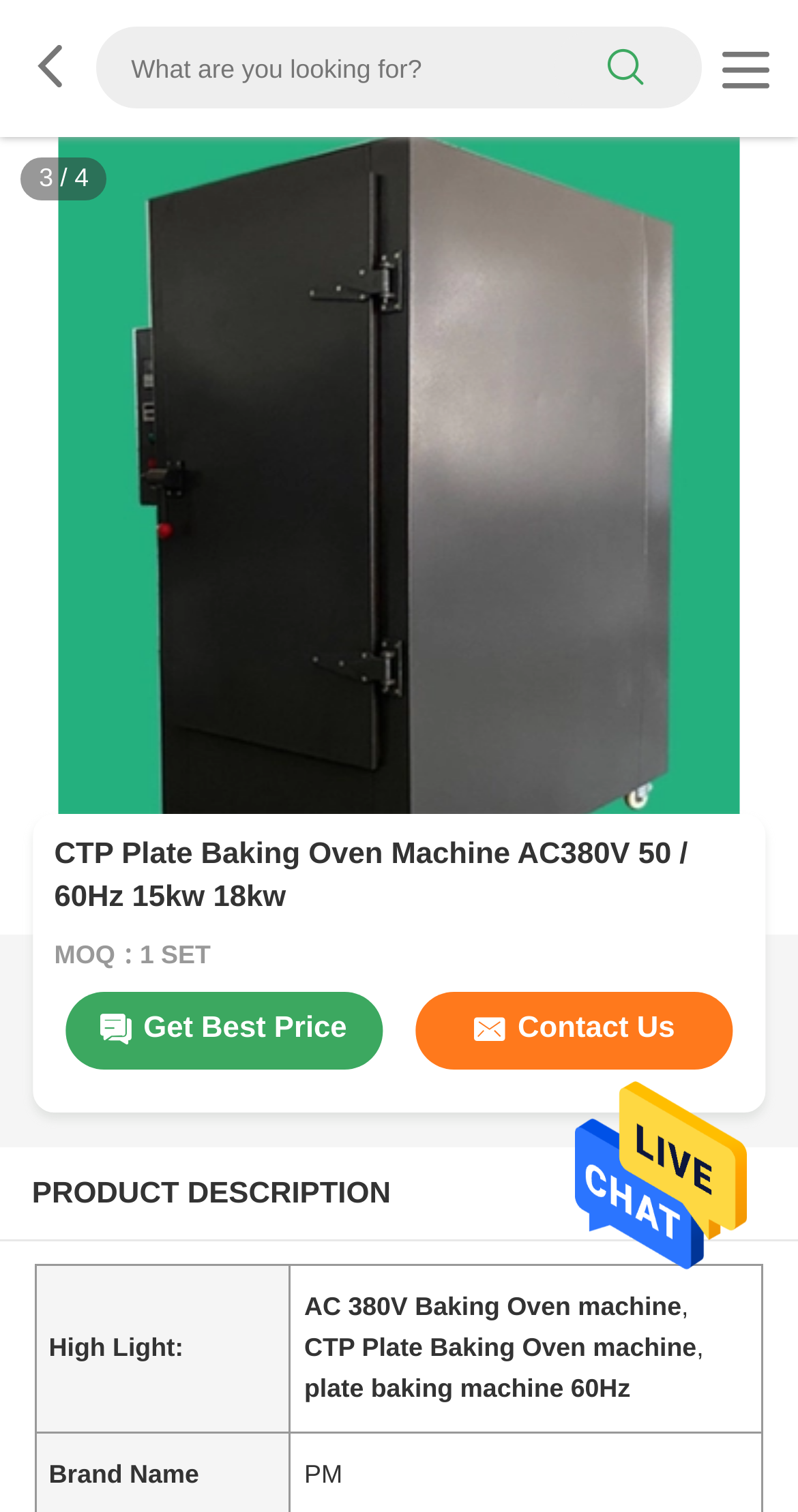Given the description Handling your personal data, predict the bounding box coordinates of the UI element. Ensure the coordinates are in the format (top-left x, top-left y, bottom-right x, bottom-right y) and all values are between 0 and 1.

None